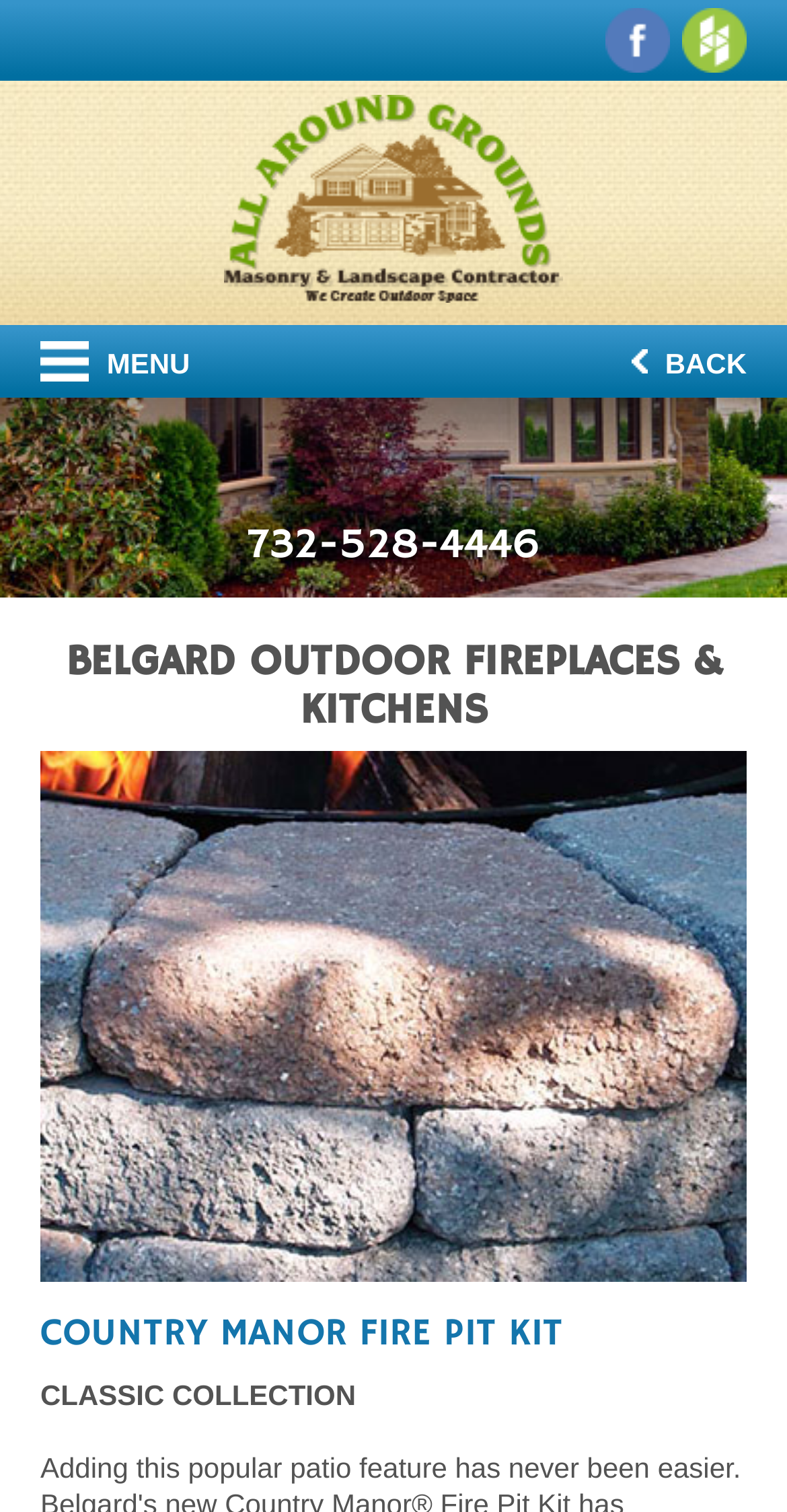What is the product name?
Answer with a single word or phrase, using the screenshot for reference.

Country Manor Fire Pit Kit